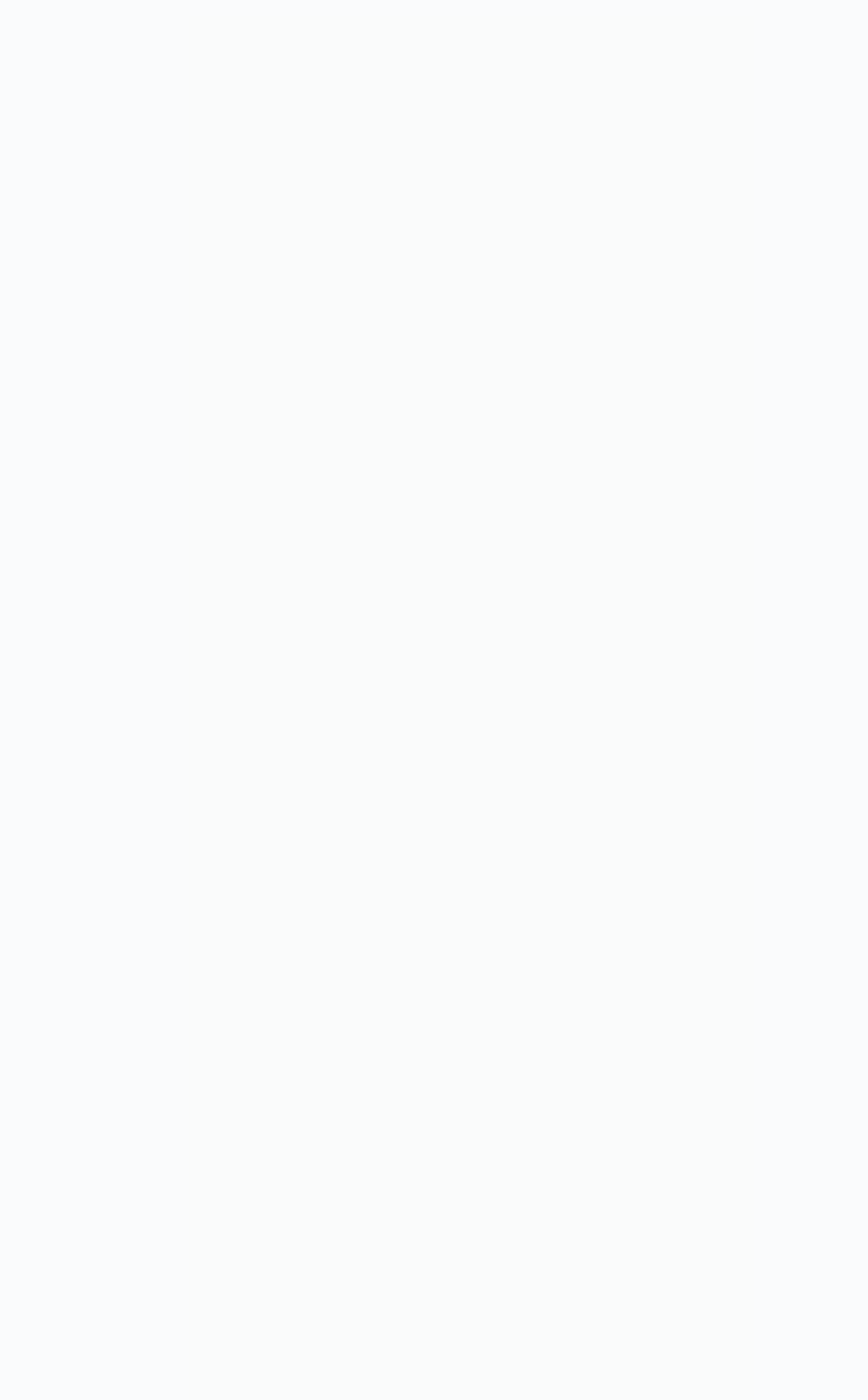For the following element description, predict the bounding box coordinates in the format (top-left x, top-left y, bottom-right x, bottom-right y). All values should be floating point numbers between 0 and 1. Description: Scroll to Top

[0.908, 0.516, 0.99, 0.567]